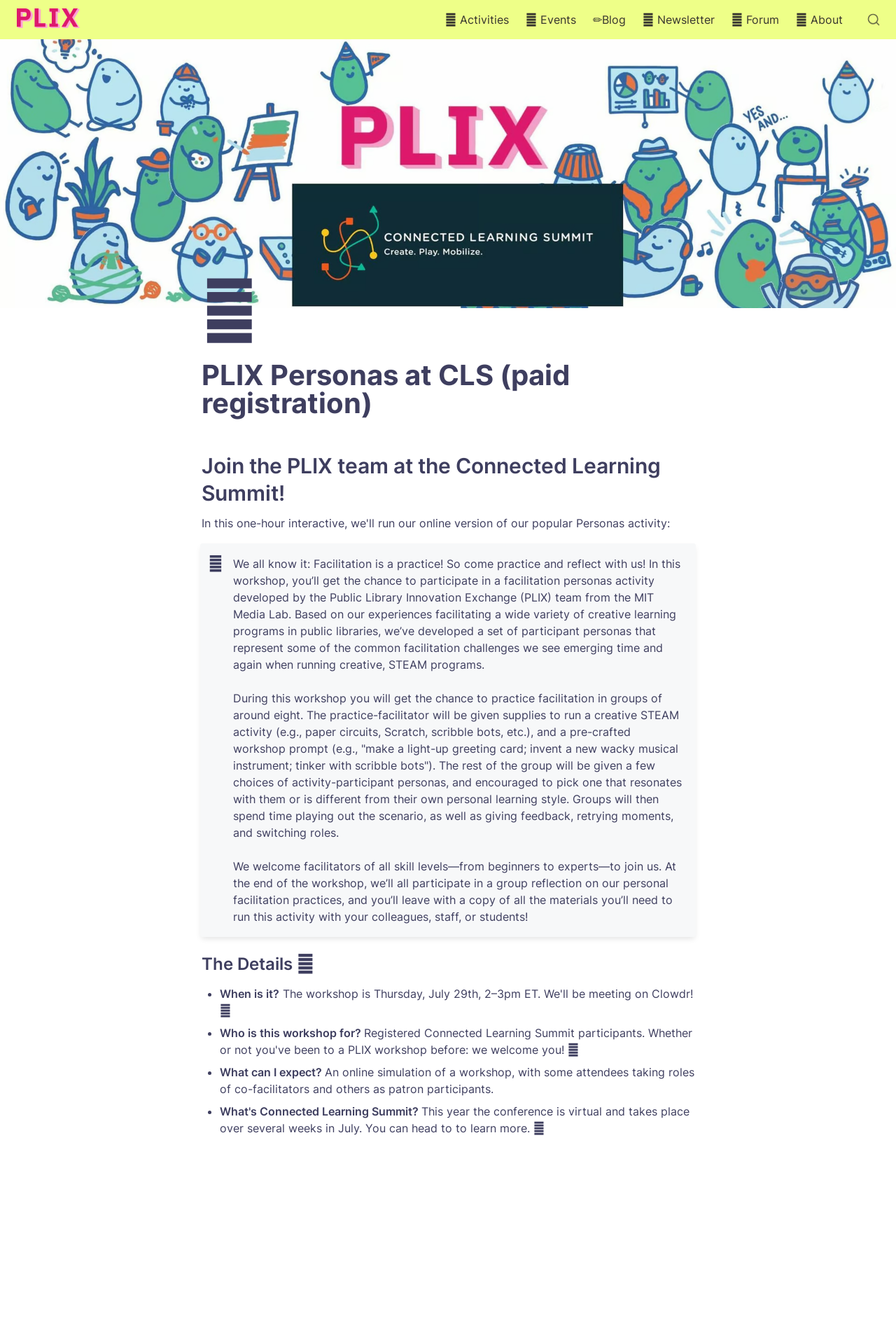What is the topic of the workshop?
Look at the image and construct a detailed response to the question.

The topic of the workshop is facilitation practice, as indicated by the text 'We all know it: Facilitation is a practice! So come practice and reflect with us!' and the description of the workshop activity.